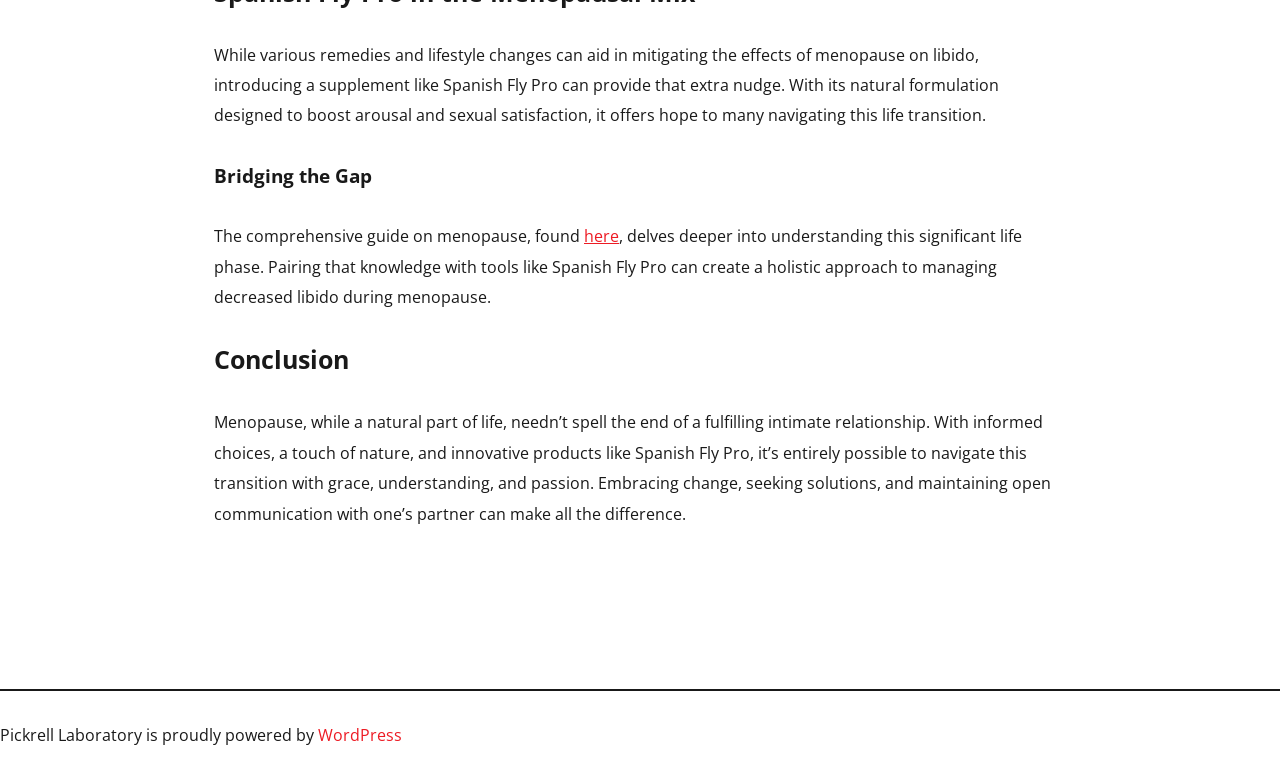What is the name of the laboratory powering the website?
Please provide a detailed and thorough answer to the question.

The footer of the webpage mentions that 'Pickrell Laboratory is proudly powered by WordPress', indicating that Pickrell Laboratory is the entity behind the website.